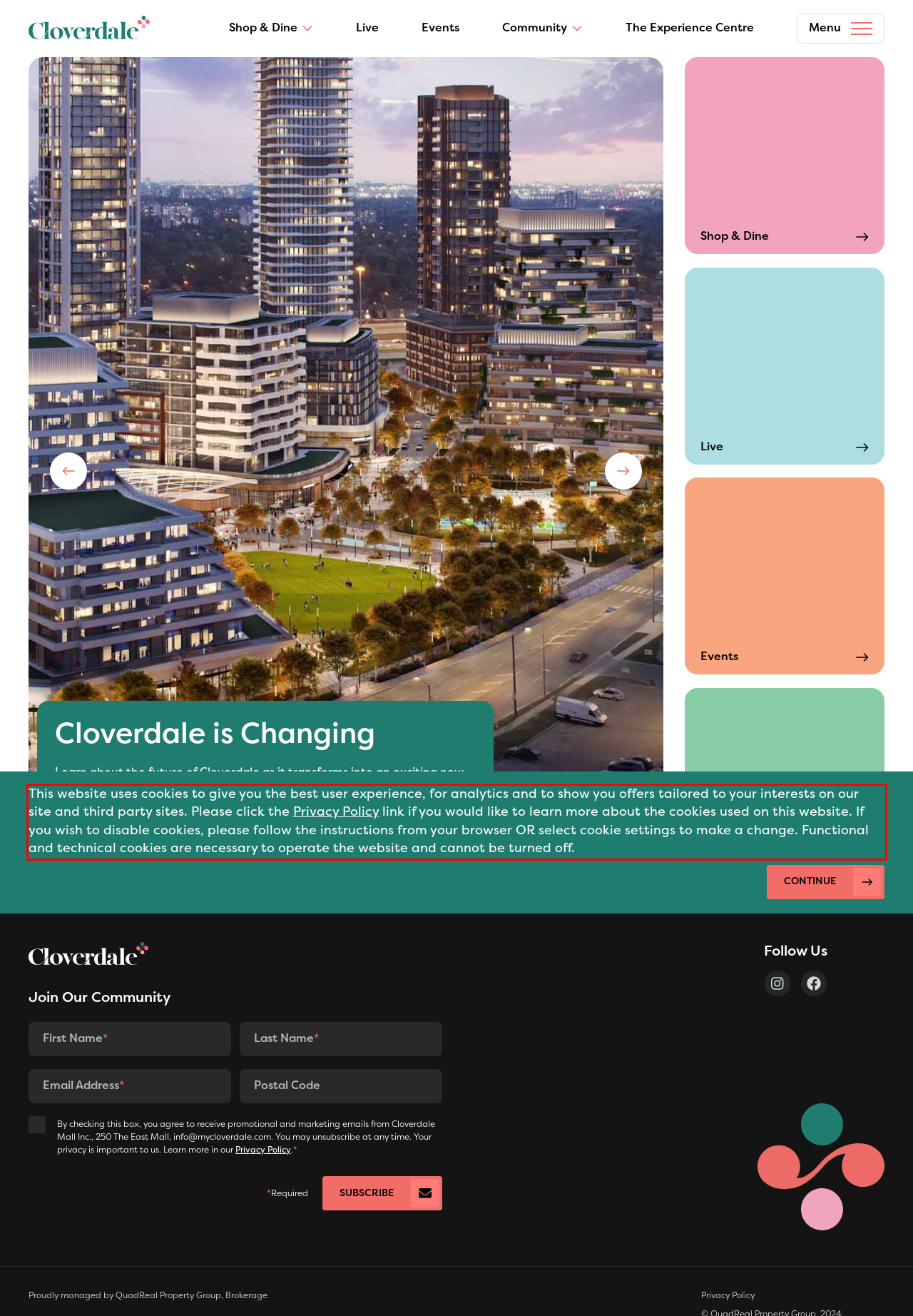Look at the provided screenshot of the webpage and perform OCR on the text within the red bounding box.

This website uses cookies to give you the best user experience, for analytics and to show you offers tailored to your interests on our site and third party sites. Please click the Privacy Policy link if you would like to learn more about the cookies used on this website. If you wish to disable cookies, please follow the instructions from your browser OR select cookie settings to make a change. Functional and technical cookies are necessary to operate the website and cannot be turned off.